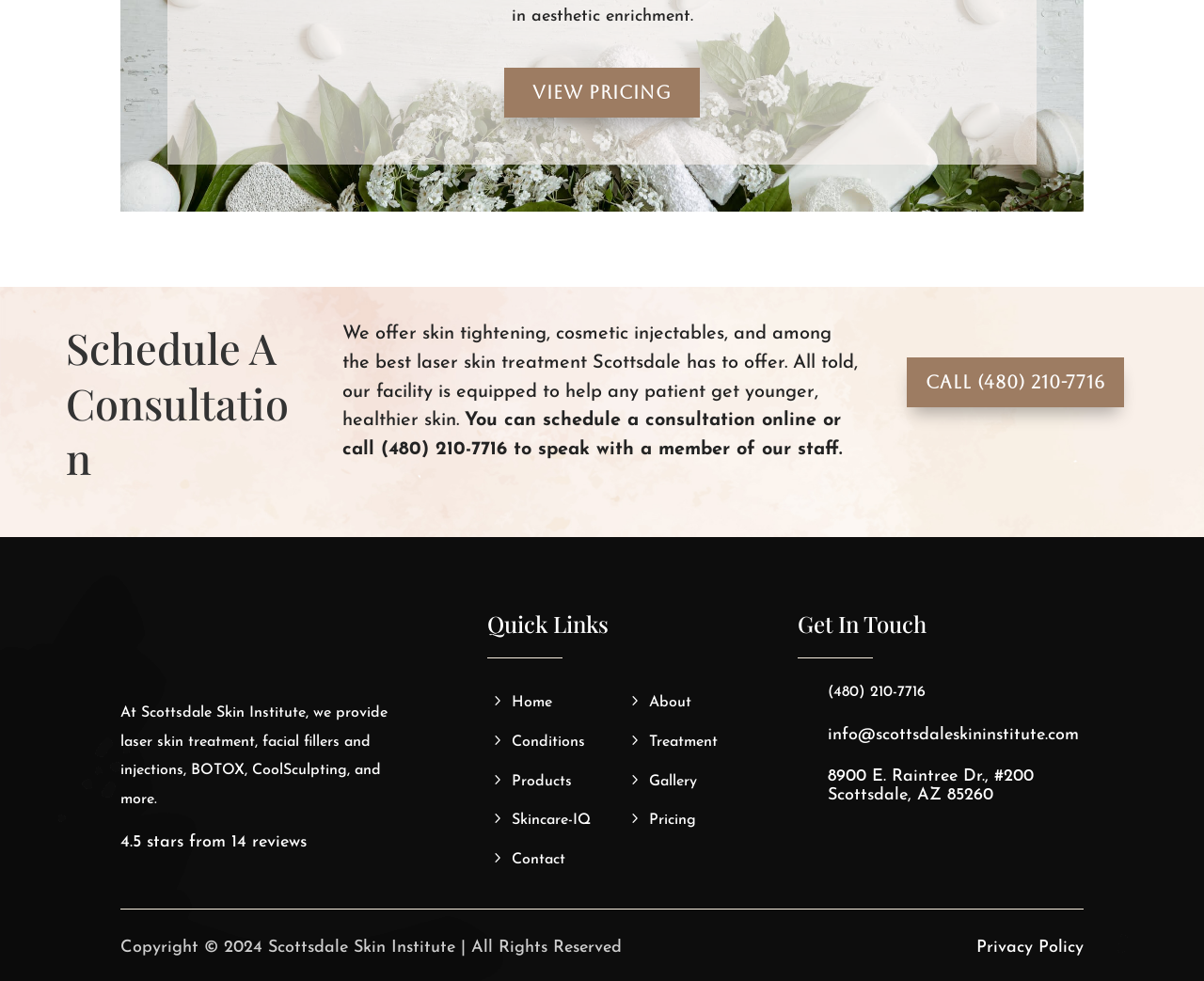Please predict the bounding box coordinates of the element's region where a click is necessary to complete the following instruction: "Go to the home page". The coordinates should be represented by four float numbers between 0 and 1, i.e., [left, top, right, bottom].

[0.425, 0.705, 0.459, 0.737]